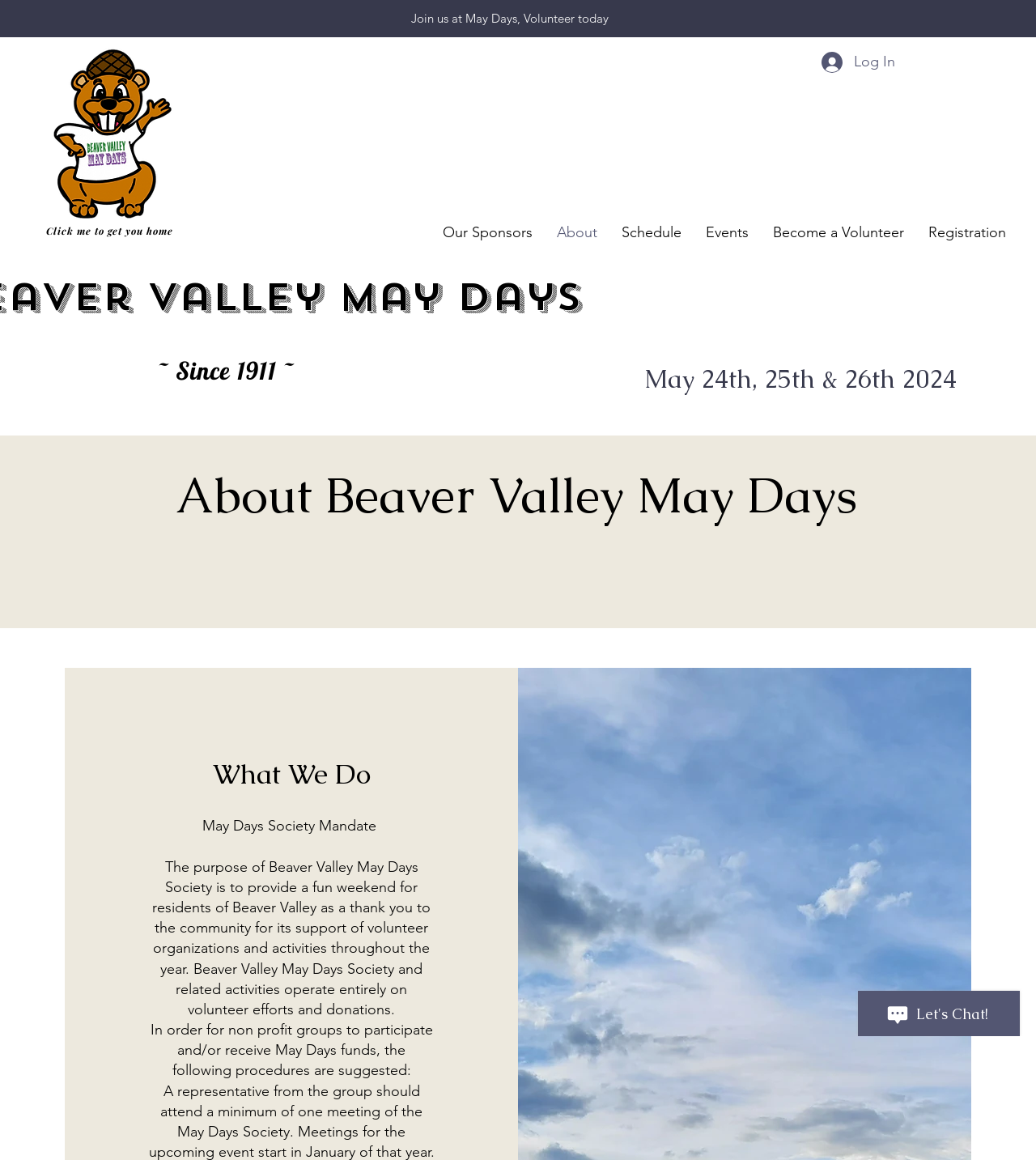Given the element description: "Our Sponsors", predict the bounding box coordinates of this UI element. The coordinates must be four float numbers between 0 and 1, given as [left, top, right, bottom].

[0.416, 0.188, 0.526, 0.212]